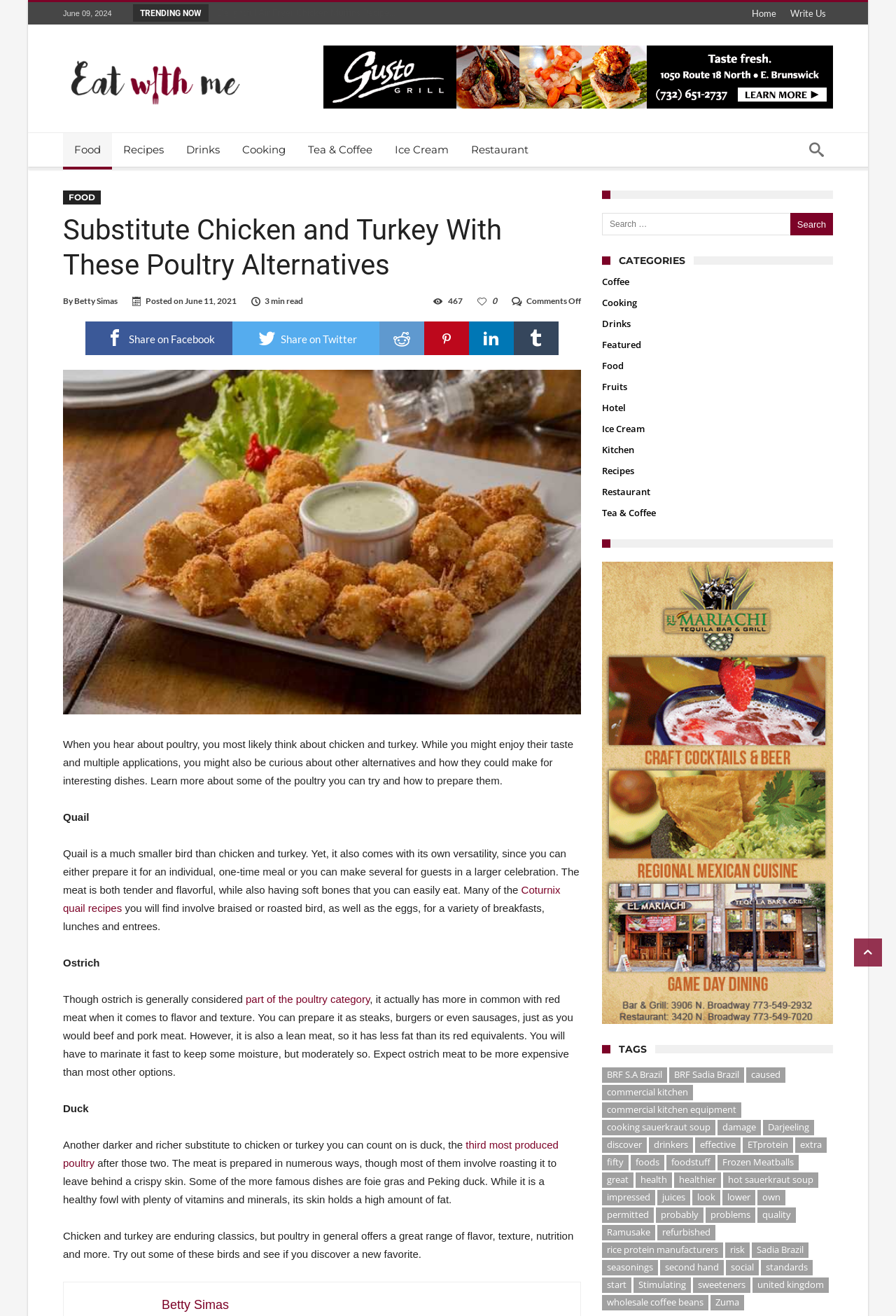Explain the contents of the webpage comprehensively.

This webpage is about exploring alternative poultry options beyond chicken and turkey. The page is divided into several sections, with a header section at the top featuring a logo and navigation links to "Home", "Write Us", and other categories.

Below the header, there is a section showcasing trending articles, with three headings and links to "Delightful Air Fryer Chicken Muffins Recipe", "Bulk Foods from Weaver Nut Company, Inc. Can Help", and "What is the Safest Material for Air Fryers?".

The main content of the page is an article titled "Substitute Chicken and Turkey With These Poultry Alternatives". The article discusses the benefits of trying alternative poultry options, such as quail, ostrich, and duck, and provides information on their flavor, texture, and nutritional value. The article is divided into sections, each focusing on a specific type of poultry, with links to recipes and additional information.

On the right-hand side of the page, there is a sidebar with links to various categories, including "Food", "Recipes", "Drinks", and "Restaurant", as well as a search bar and a section featuring tags related to the article.

At the bottom of the page, there is a section with links to other articles and a call-to-action to search for more content.